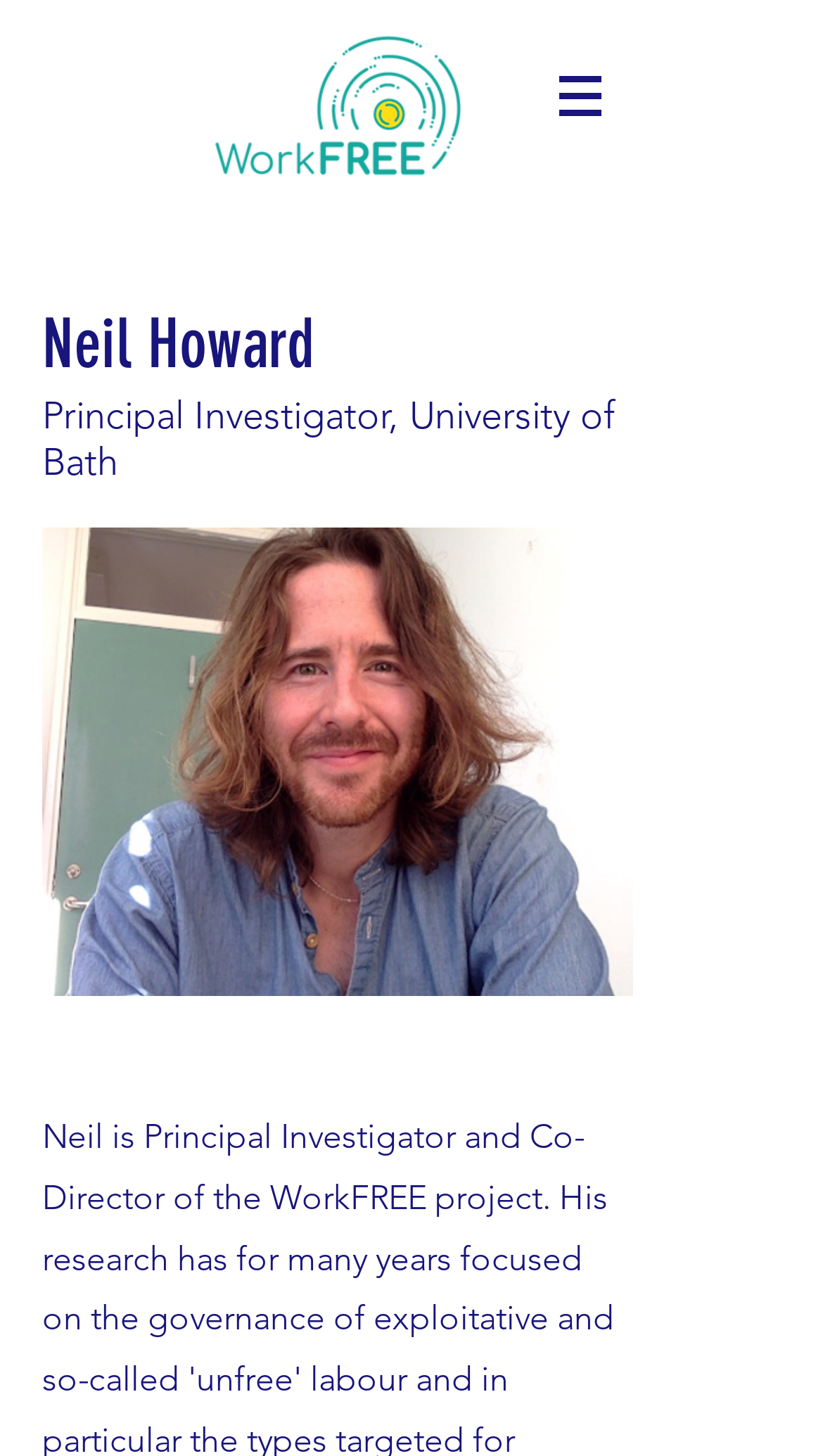Provide a brief response in the form of a single word or phrase:
What is the logo image filename?

WorkFREE Logo colour 72 dpi Transparent.png